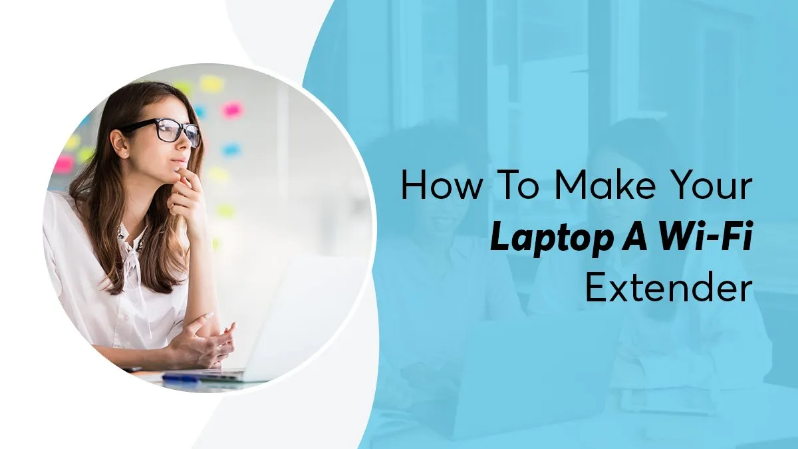Generate an elaborate caption for the given image.

The image features a thoughtful woman wearing glasses, sitting in front of a laptop, appearing to contemplate how to enhance her internet connectivity. The background suggests an office environment, with soft colors and a blurred setting indicating productivity. Accompanying the image is the title "How To Make Your Laptop A Wi-Fi Extender," indicating that the content will provide guidance on converting a laptop into a device that can extend Wi-Fi signals. This approach may appeal to individuals looking to optimize their internet access efficiently, especially if their existing router struggles to provide adequate coverage.